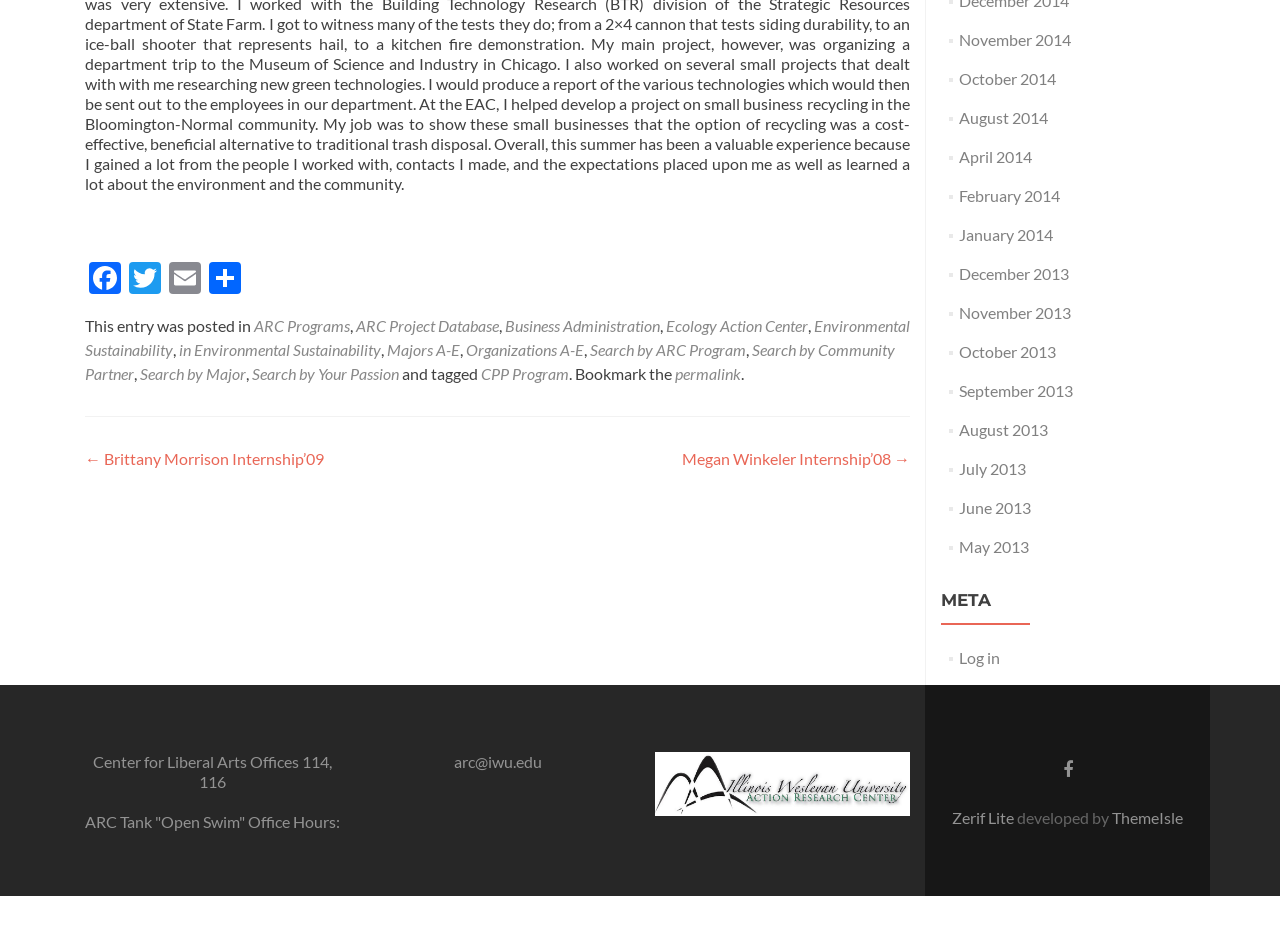Please locate the UI element described by "Organizations A-E" and provide its bounding box coordinates.

[0.364, 0.424, 0.456, 0.444]